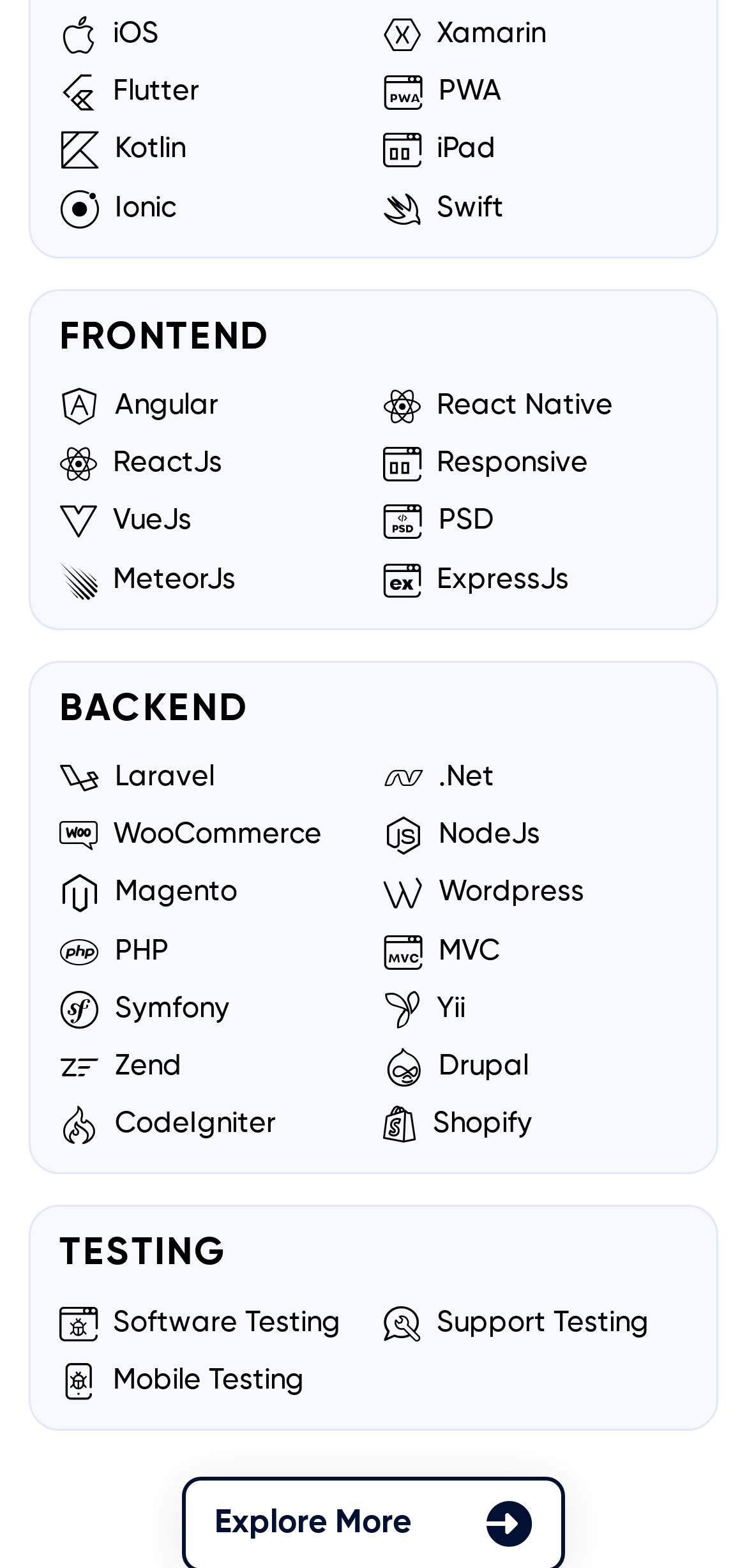Specify the bounding box coordinates of the region I need to click to perform the following instruction: "Explore Software Testing". The coordinates must be four float numbers in the range of 0 to 1, i.e., [left, top, right, bottom].

[0.079, 0.831, 0.456, 0.856]